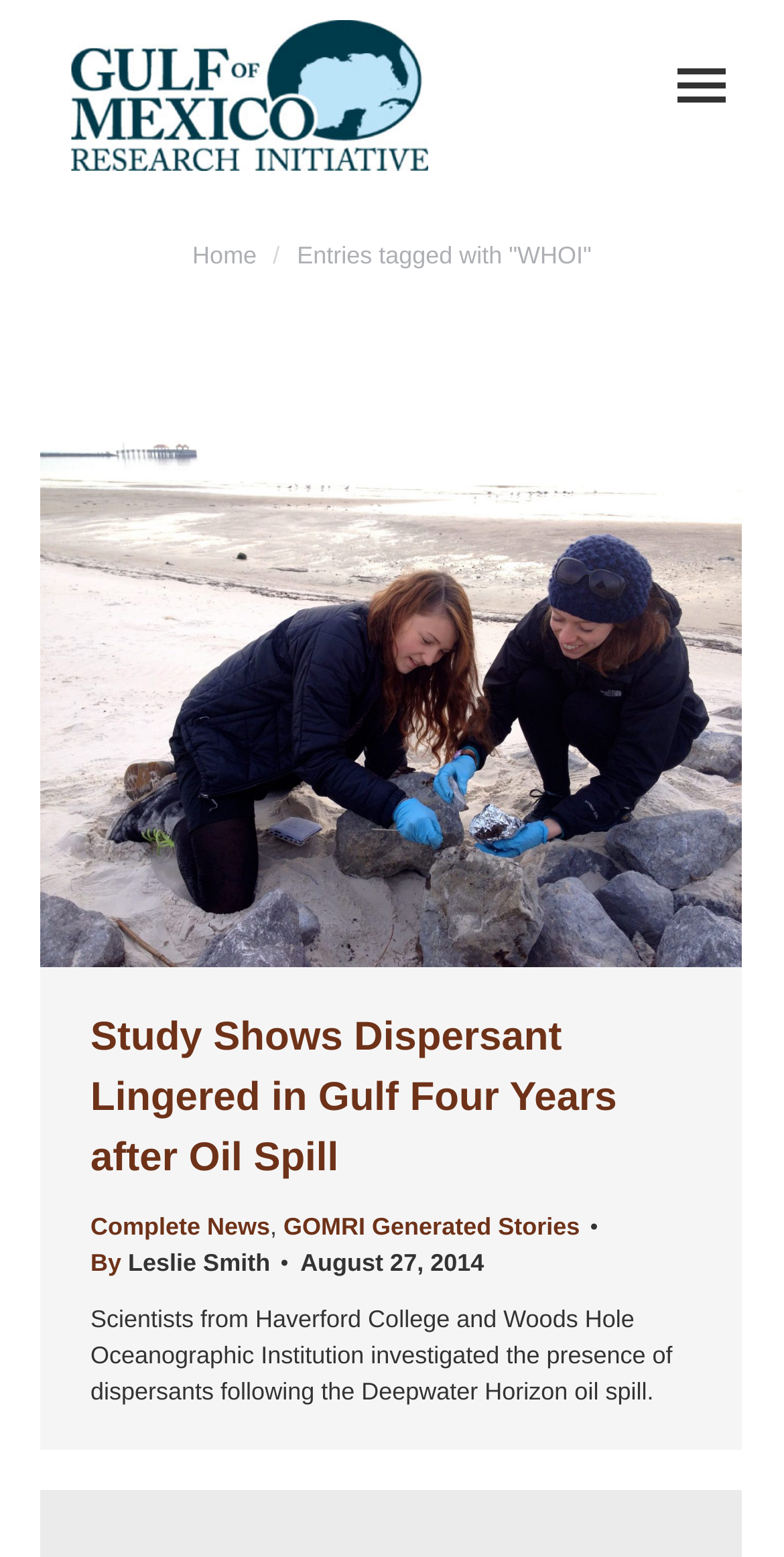Determine the bounding box coordinates in the format (top-left x, top-left y, bottom-right x, bottom-right y). Ensure all values are floating point numbers between 0 and 1. Identify the bounding box of the UI element described by: Complete News

[0.115, 0.779, 0.345, 0.797]